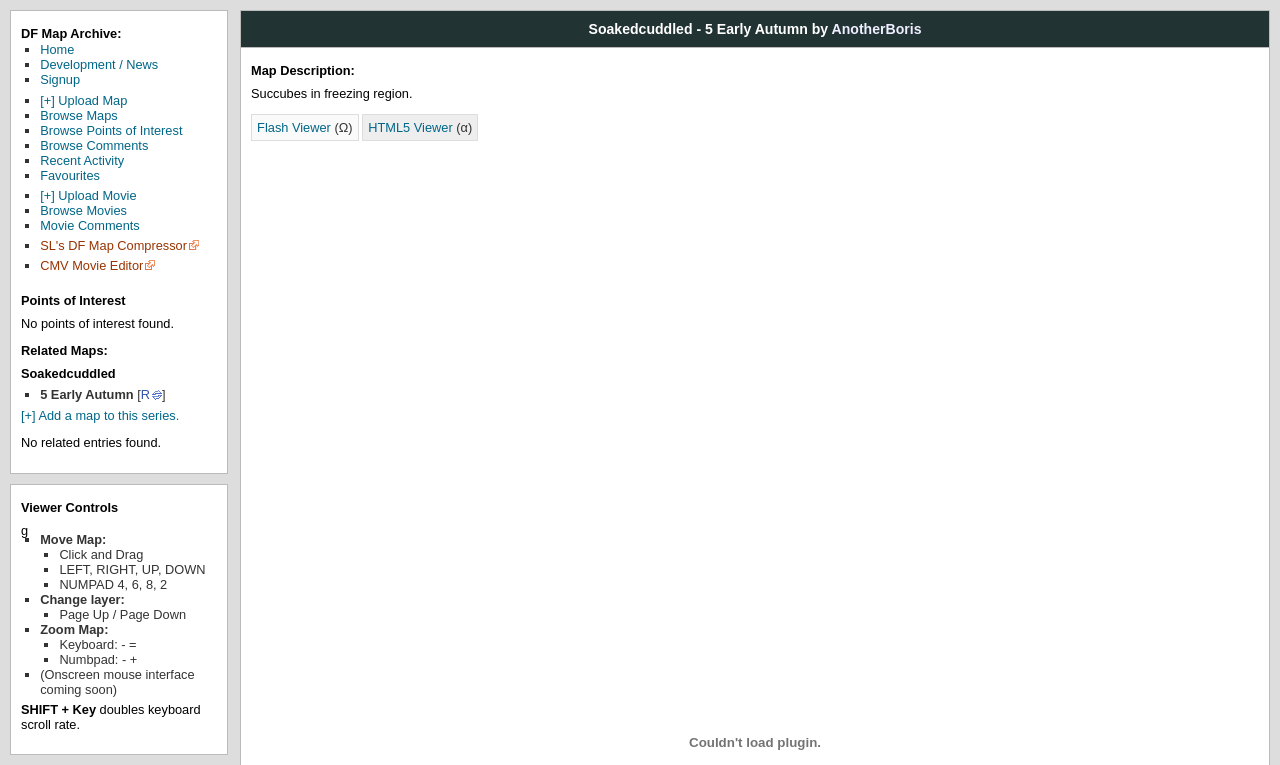Create a full and detailed caption for the entire webpage.

The webpage is titled "Soakedcuddled - 5 Early Autumn by AnotherBoris" and has a heading with the same title at the top. Below the title, there is a link to the author's profile, "AnotherBoris". 

To the left of the title, there is a navigation menu with several links, including "Home", "Development / News", "Signup", "[+] Upload Map", "Browse Maps", "Browse Points of Interest", "Browse Comments", "Recent Activity", "Favourites", "[+] Upload Movie", "Browse Movies", "Movie Comments", "SL's DF Map Compressor", and "CMV Movie Editor". 

Below the navigation menu, there is a section titled "Map Description" with a brief description of the map, "Succubes in freezing region." There are also two list items, one mentioning that the Flash map viewer no longer works in most modern browsers, with a link to "Flash Viewer", and another stating that the map is currently in Alpha mode and is developing new functionality, with a link to "HTML5 Viewer".

Further down, there is a section titled "DF Map Archive" with a list of links, including "Home", "Development / News", "Signup", and others. 

Next, there is a section titled "Points of Interest" with a message stating that no points of interest were found. 

Below that, there is a section titled "Related Maps" with a link to "Soakedcuddled" and a list item with the title "5 Early Autumn" and a link to "R". There is also a link to add a map to this series and a message stating that no related entries were found.

Finally, there is a section titled "Viewer Controls" with a list of instructions on how to control the map viewer, including moving the map, changing layers, and zooming in and out.